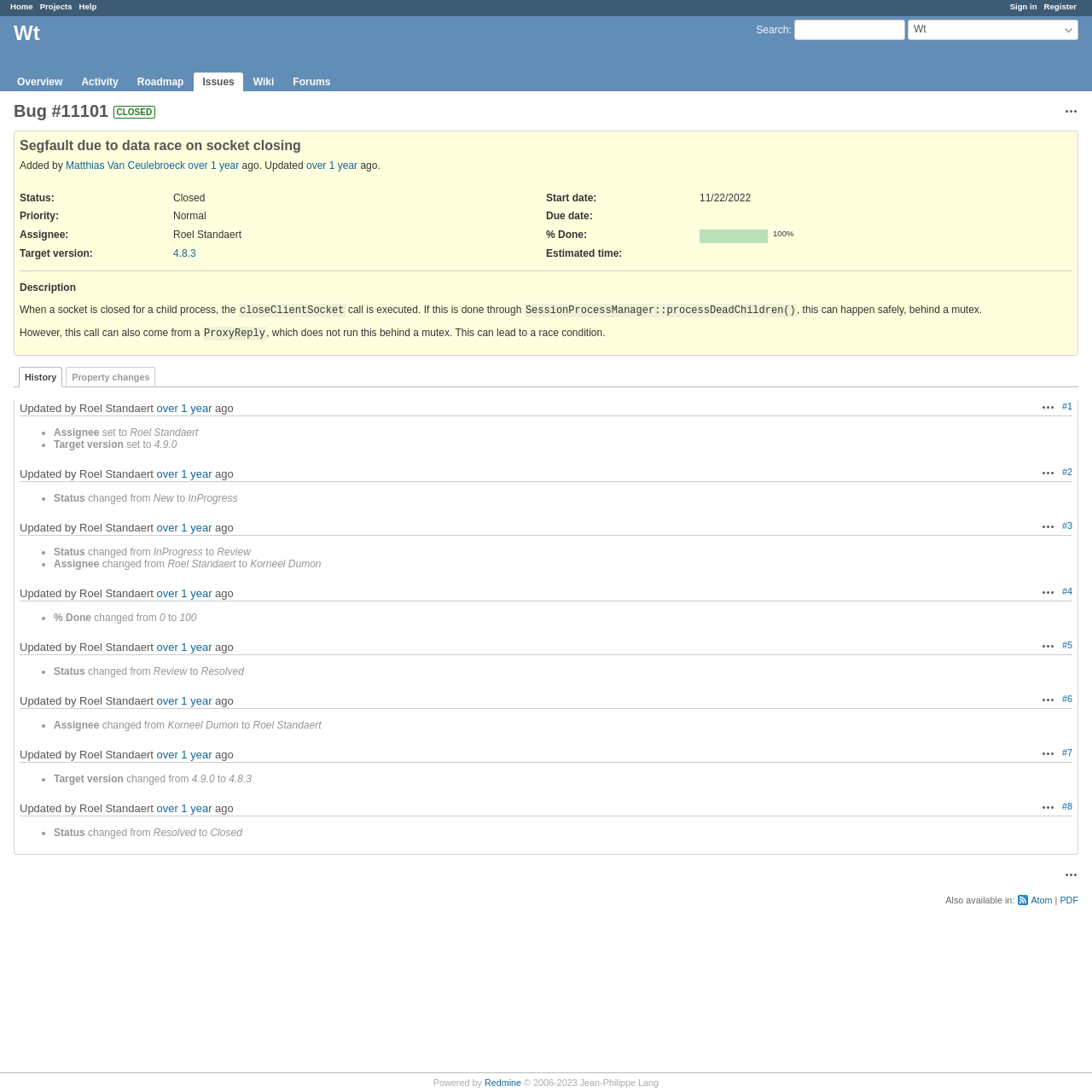What is the description of the bug?
Carefully analyze the image and provide a thorough answer to the question.

I found the answer by reading the description of the bug, which is located below the 'Bug #11101' heading and explains the issue with socket closing.